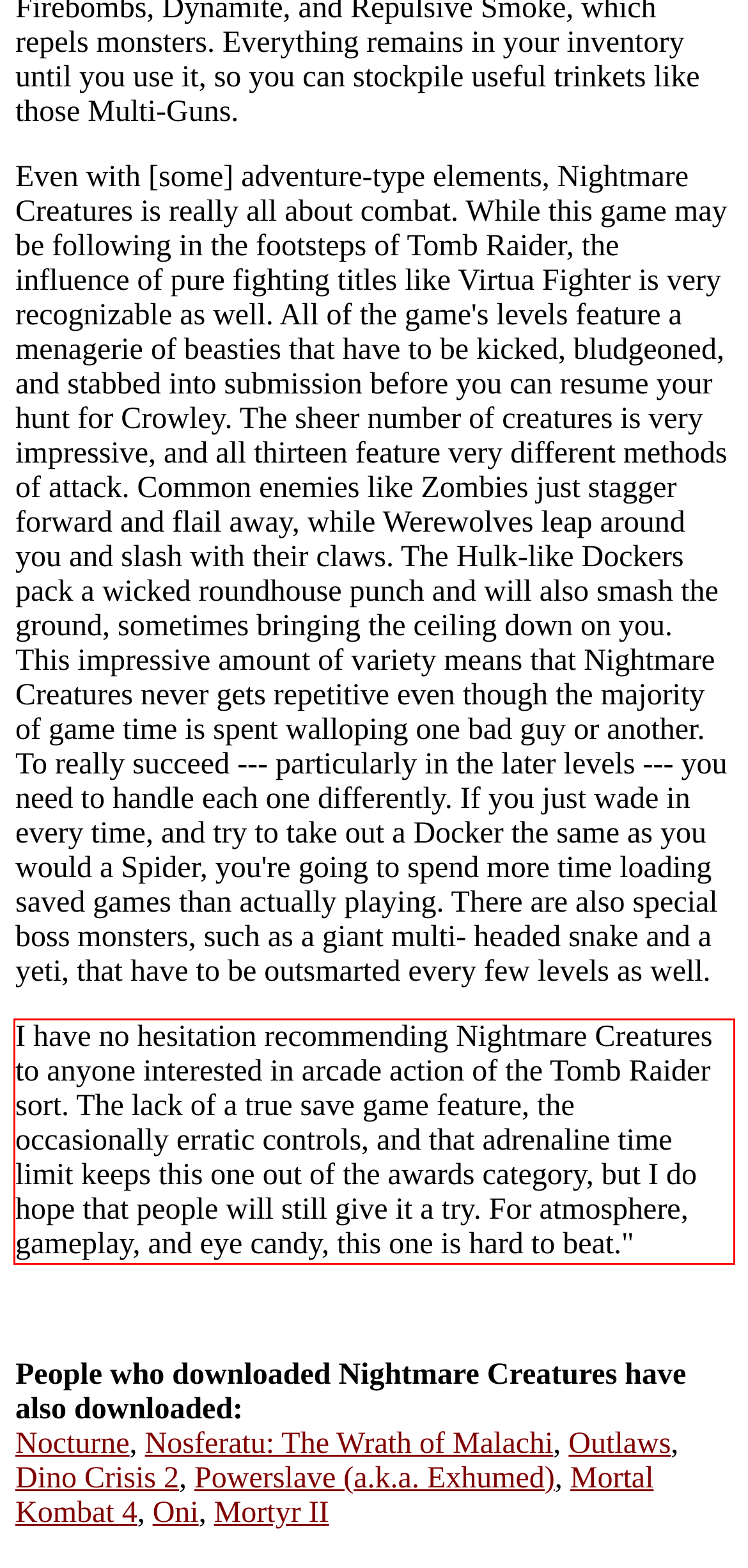Given a screenshot of a webpage with a red bounding box, extract the text content from the UI element inside the red bounding box.

I have no hesitation recommending Nightmare Creatures to anyone interested in arcade action of the Tomb Raider sort. The lack of a true save game feature, the occasionally erratic controls, and that adrenaline time limit keeps this one out of the awards category, but I do hope that people will still give it a try. For atmosphere, gameplay, and eye candy, this one is hard to beat."